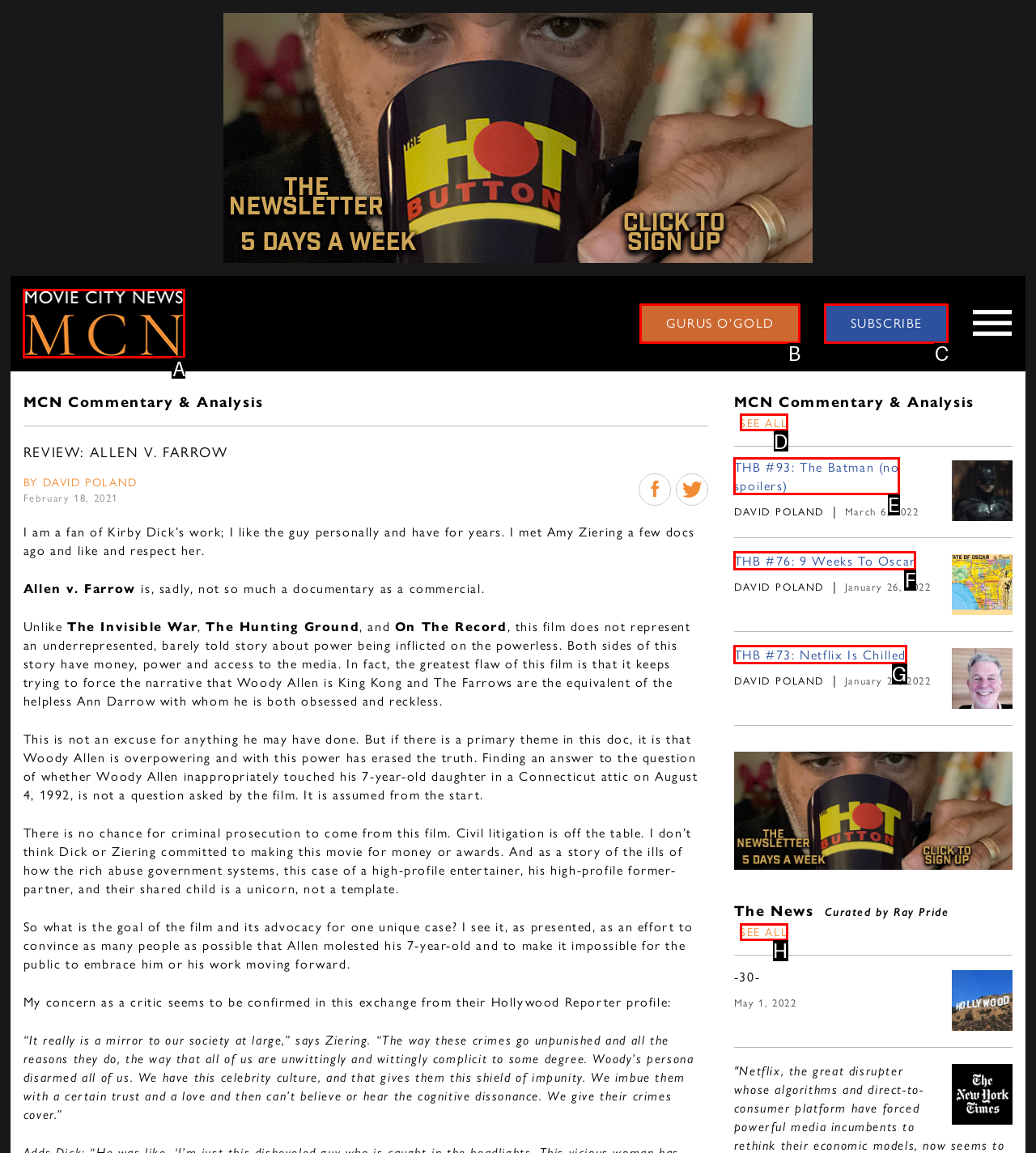Select the appropriate bounding box to fulfill the task: Visit the 'Brandywine Picnic Park, West Chester Trip Rentals' page Respond with the corresponding letter from the choices provided.

None